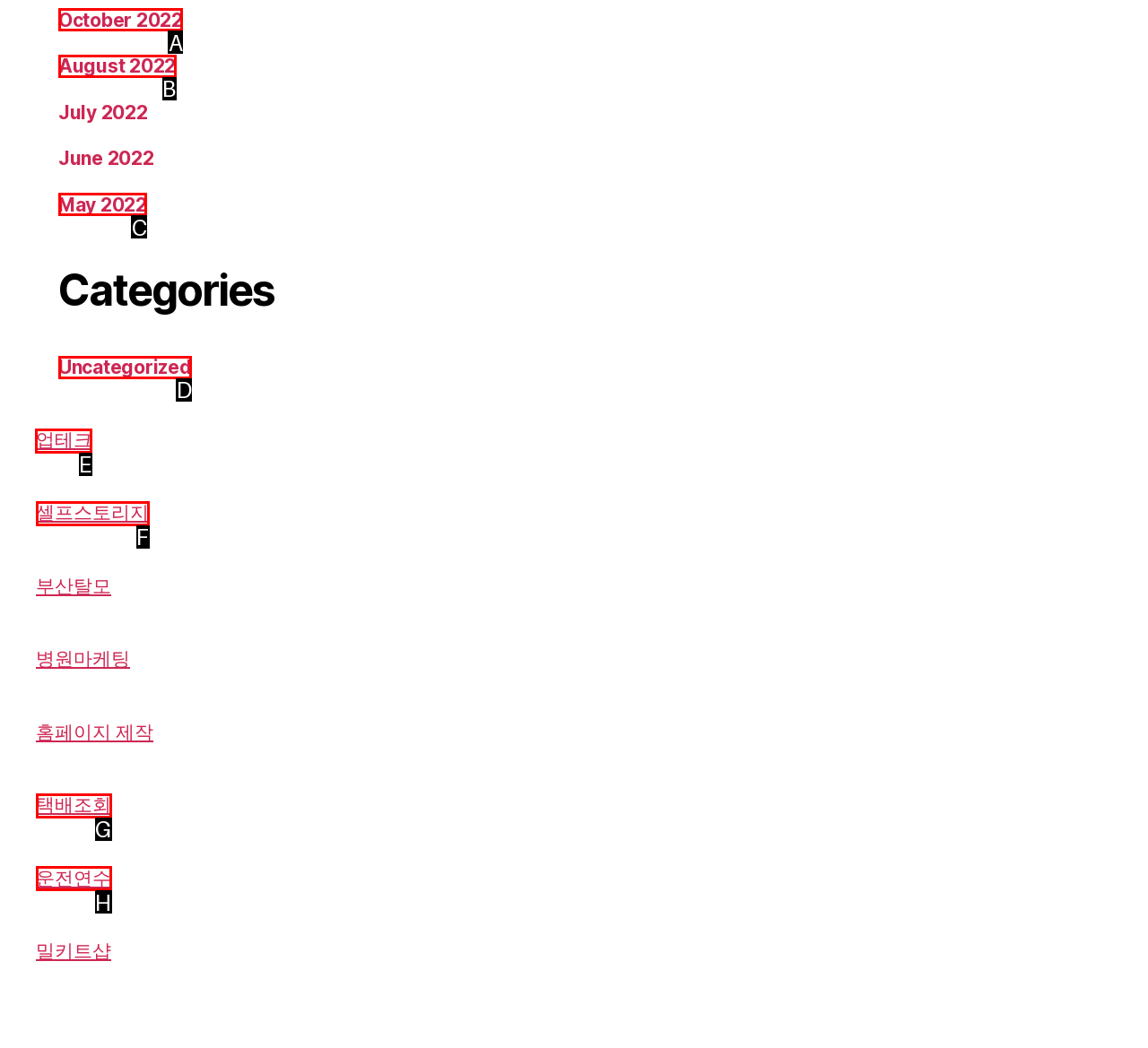Determine which HTML element to click to execute the following task: Read about 업테크 Answer with the letter of the selected option.

E